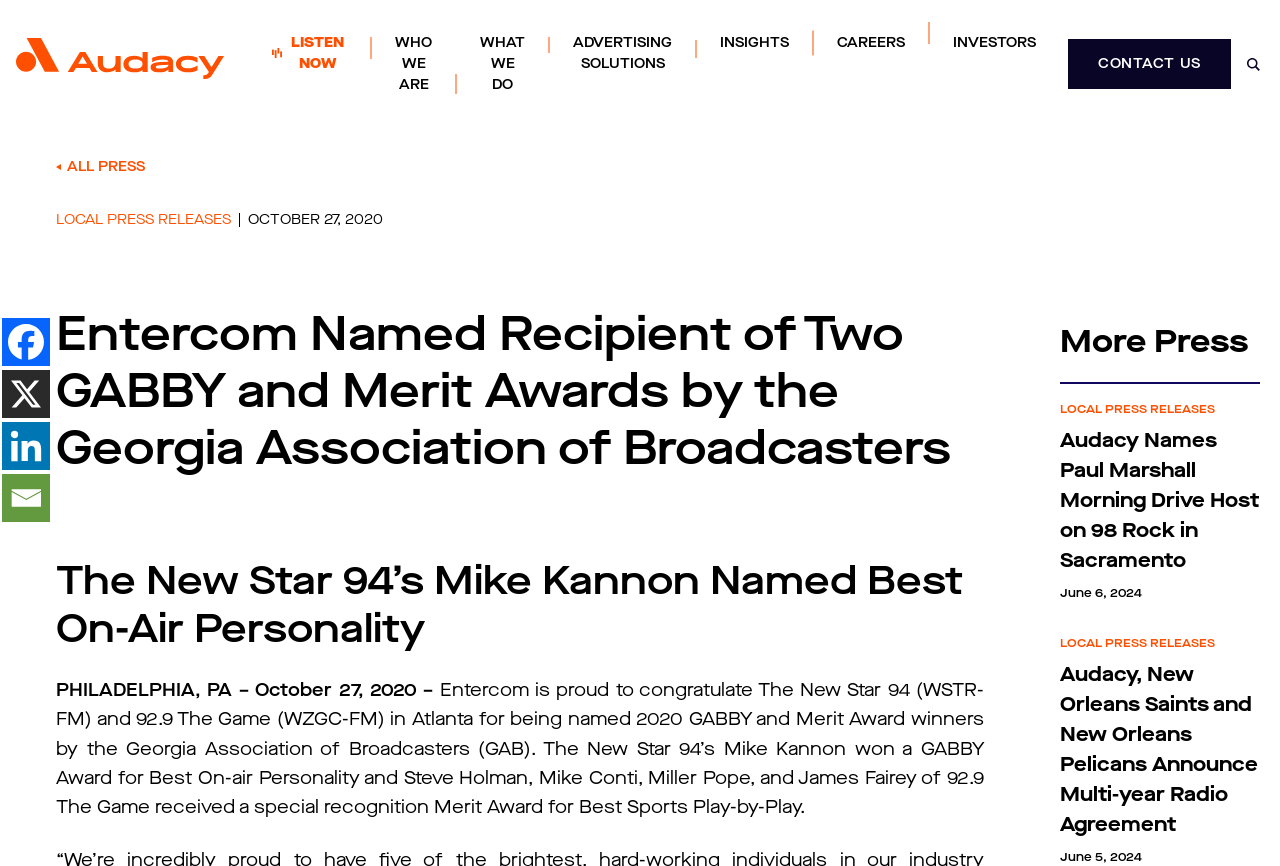Locate the bounding box coordinates for the element described below: "aria-label="Facebook" title="Facebook"". The coordinates must be four float values between 0 and 1, formatted as [left, top, right, bottom].

[0.002, 0.367, 0.039, 0.423]